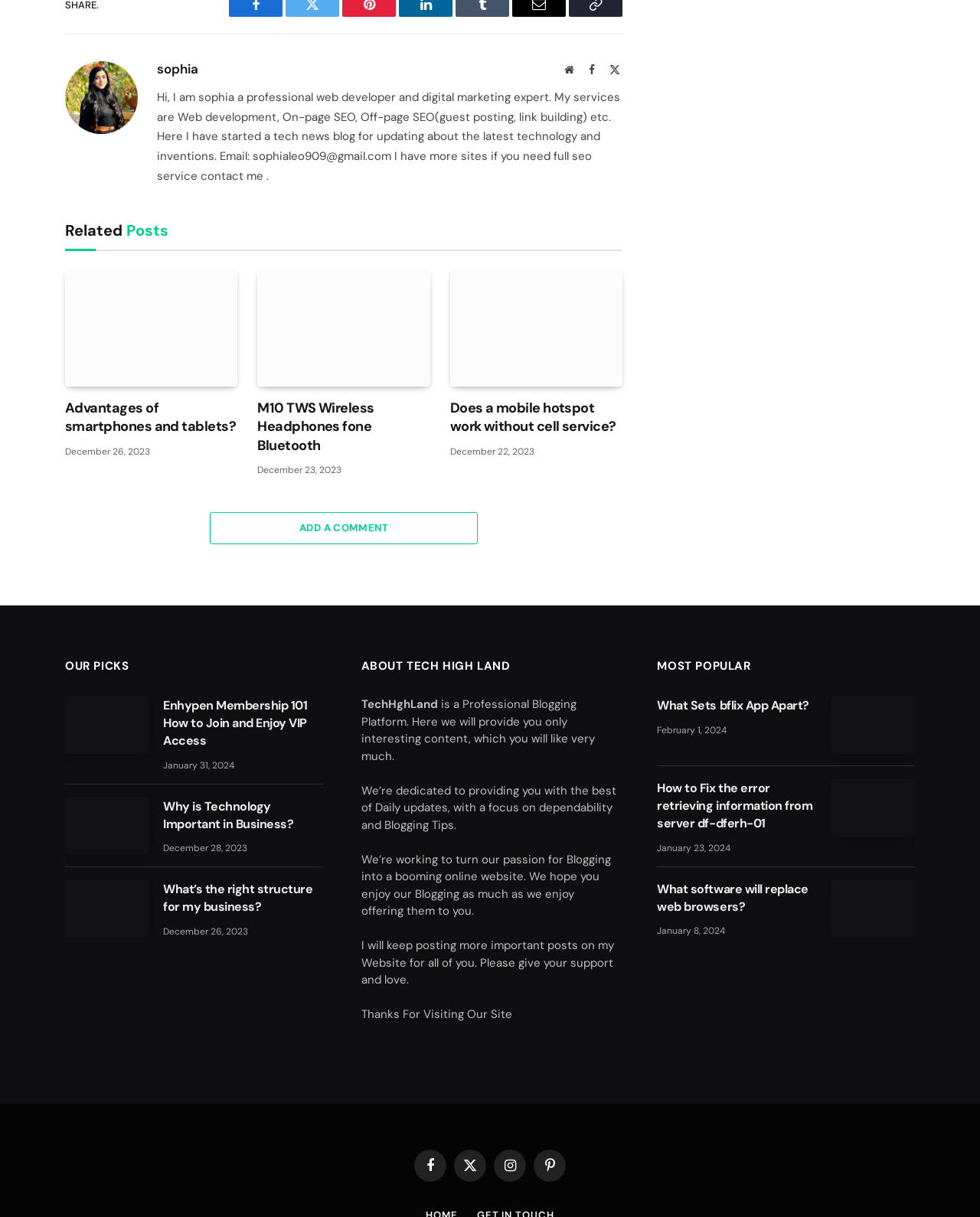Please find the bounding box for the following UI element description. Provide the coordinates in (top-left x, top-left y, bottom-right x, bottom-right y) format, with values between 0 and 1: title="Advantages of smartphones and tablets?"

[0.066, 0.223, 0.242, 0.317]